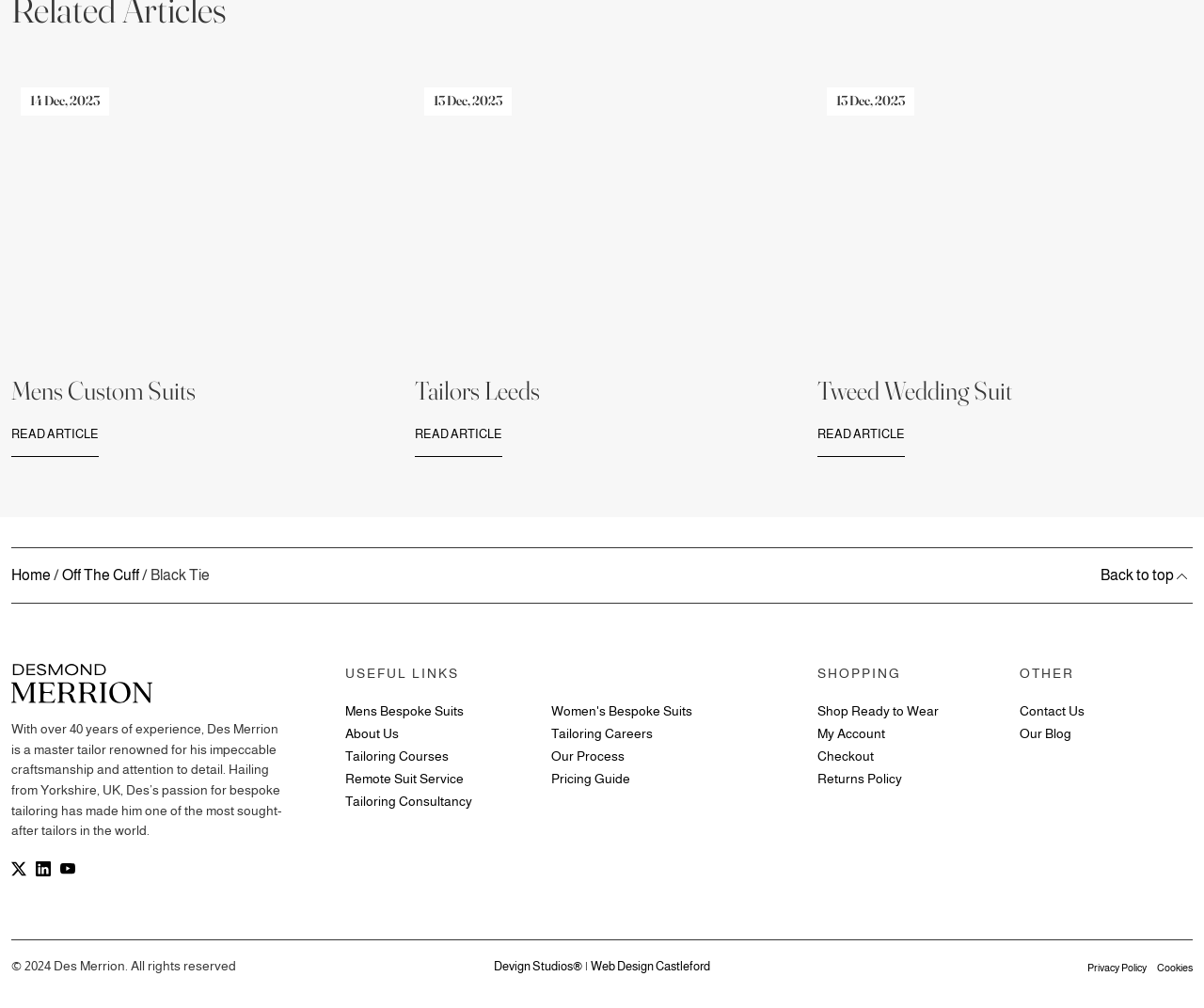Please specify the coordinates of the bounding box for the element that should be clicked to carry out this instruction: "Shop Ready to Wear". The coordinates must be four float numbers between 0 and 1, formatted as [left, top, right, bottom].

[0.679, 0.698, 0.78, 0.712]